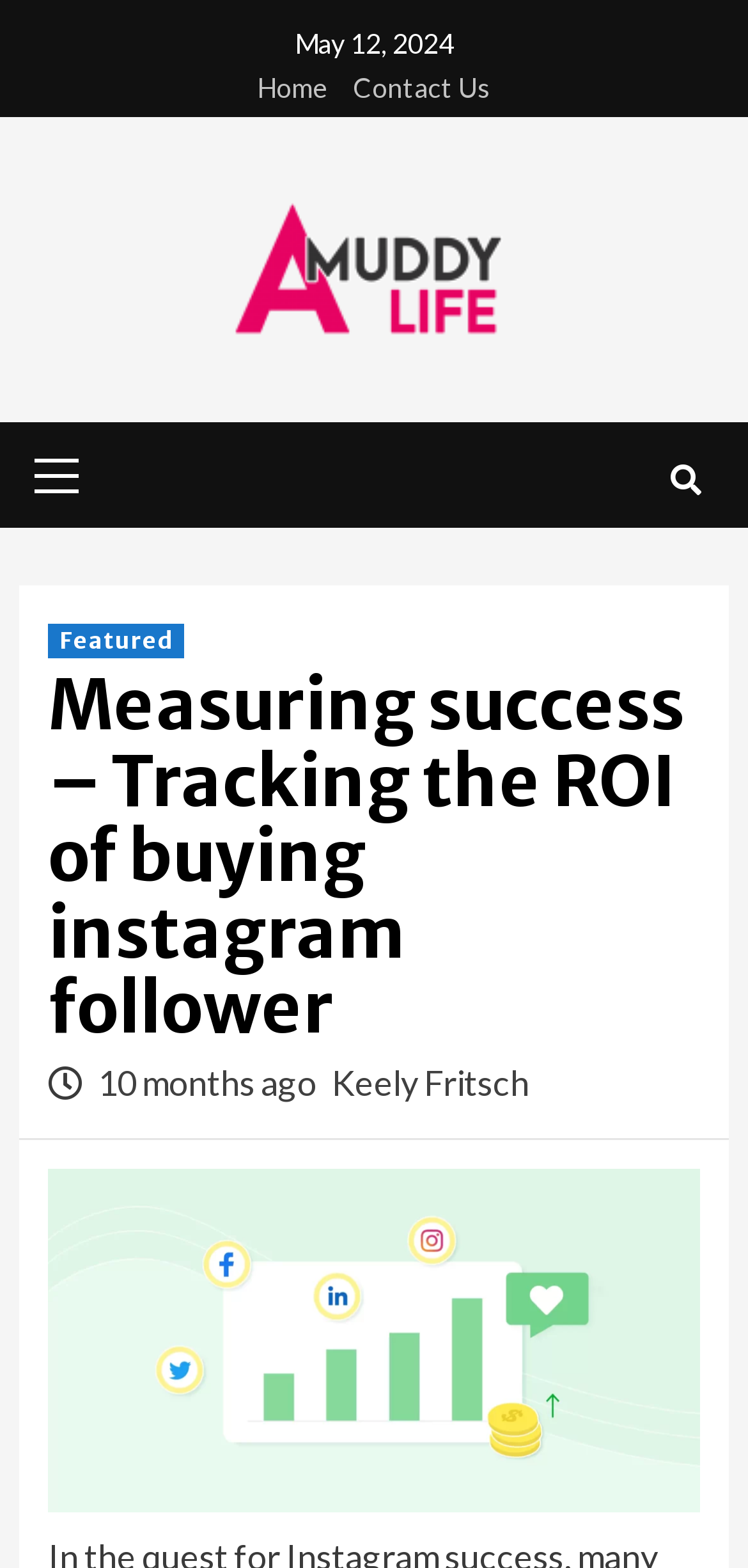How many links are in the primary menu?
Answer the question with a detailed and thorough explanation.

I found the primary menu by looking at the generic element with the role 'primary-menu'. Inside this element, I found a single link element with the text 'Primary Menu', so there is only one link in the primary menu.